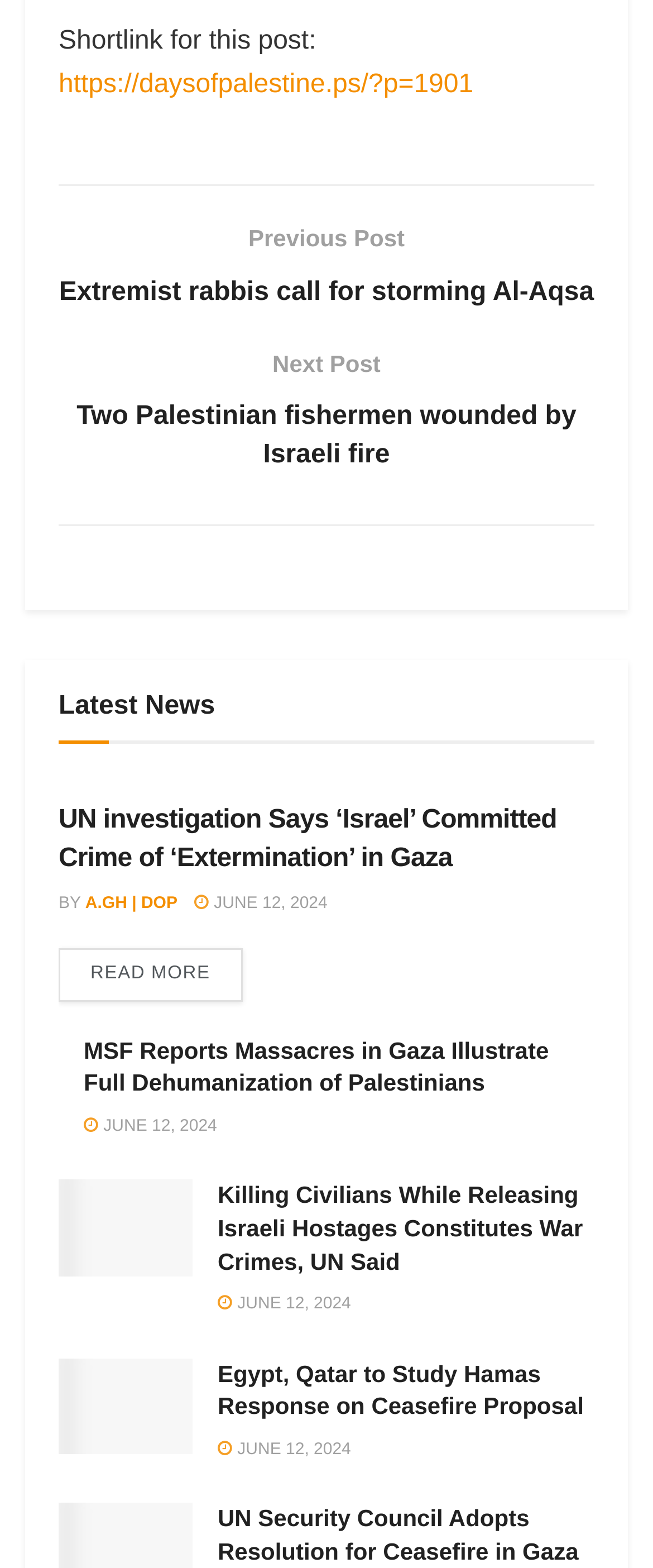Find the bounding box coordinates of the element's region that should be clicked in order to follow the given instruction: "Read more about 'UN investigation Says ‘Israel’ Committed Crime of ‘Extermination’ in Gaza'". The coordinates should consist of four float numbers between 0 and 1, i.e., [left, top, right, bottom].

[0.09, 0.605, 0.371, 0.639]